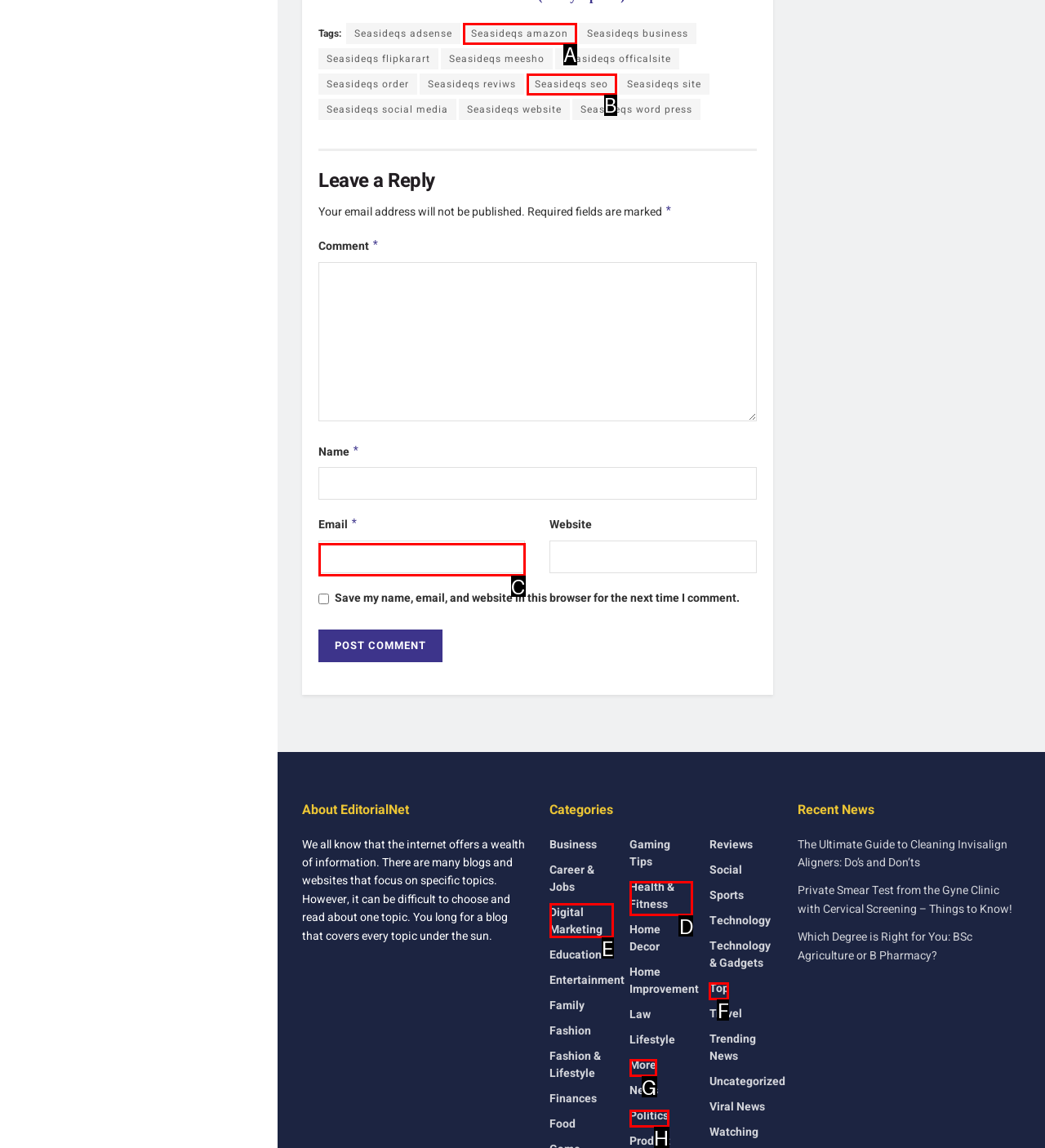Identify the correct UI element to click on to achieve the following task: Read about 'Digital Marketing' Respond with the corresponding letter from the given choices.

E